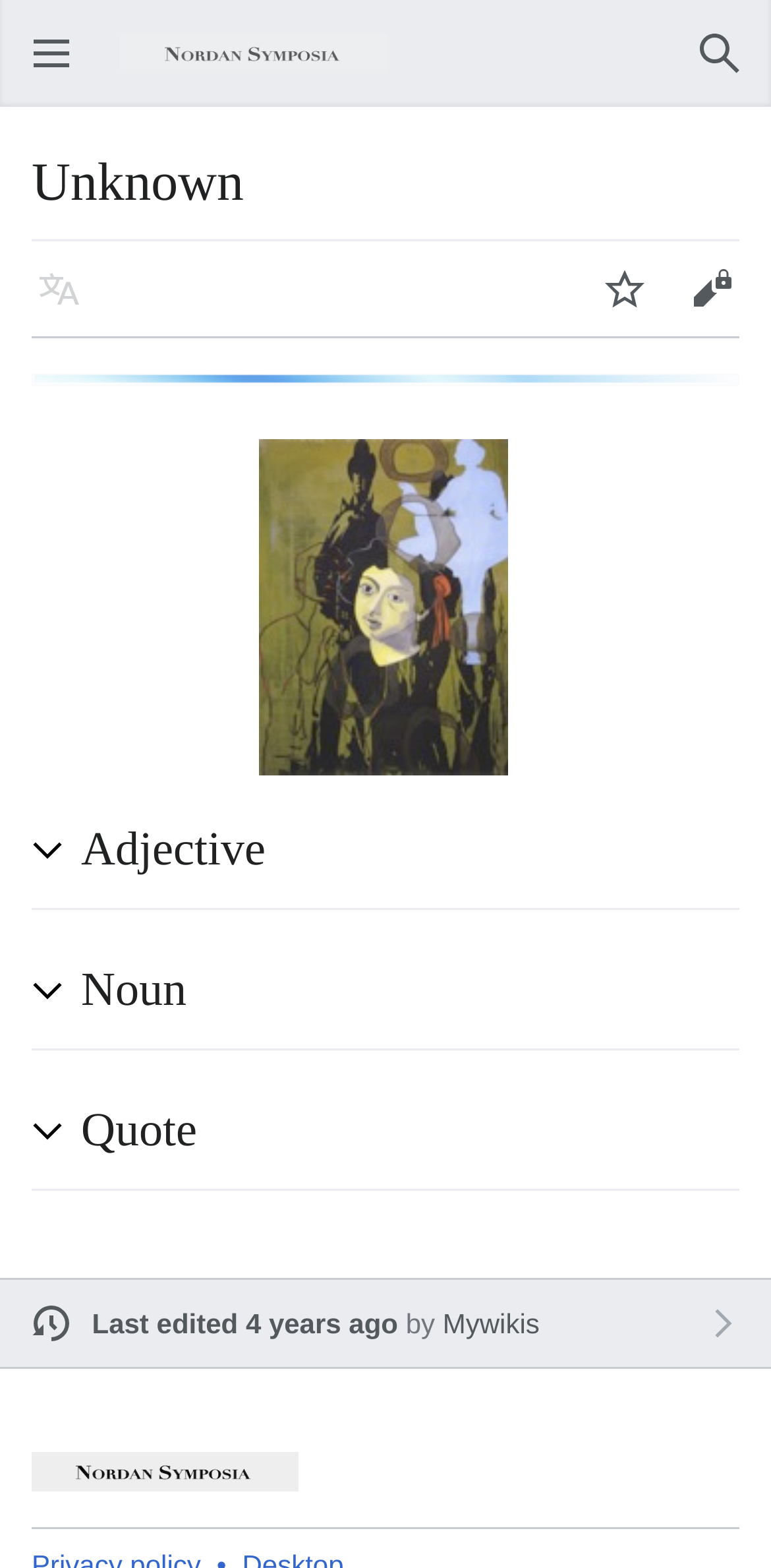Examine the image carefully and respond to the question with a detailed answer: 
What is the name of the symposia?

The name of the symposia can be found in the image element with the text 'Nordan Symposia' at the top of the page, and also in the heading element with the same text at the bottom of the page.